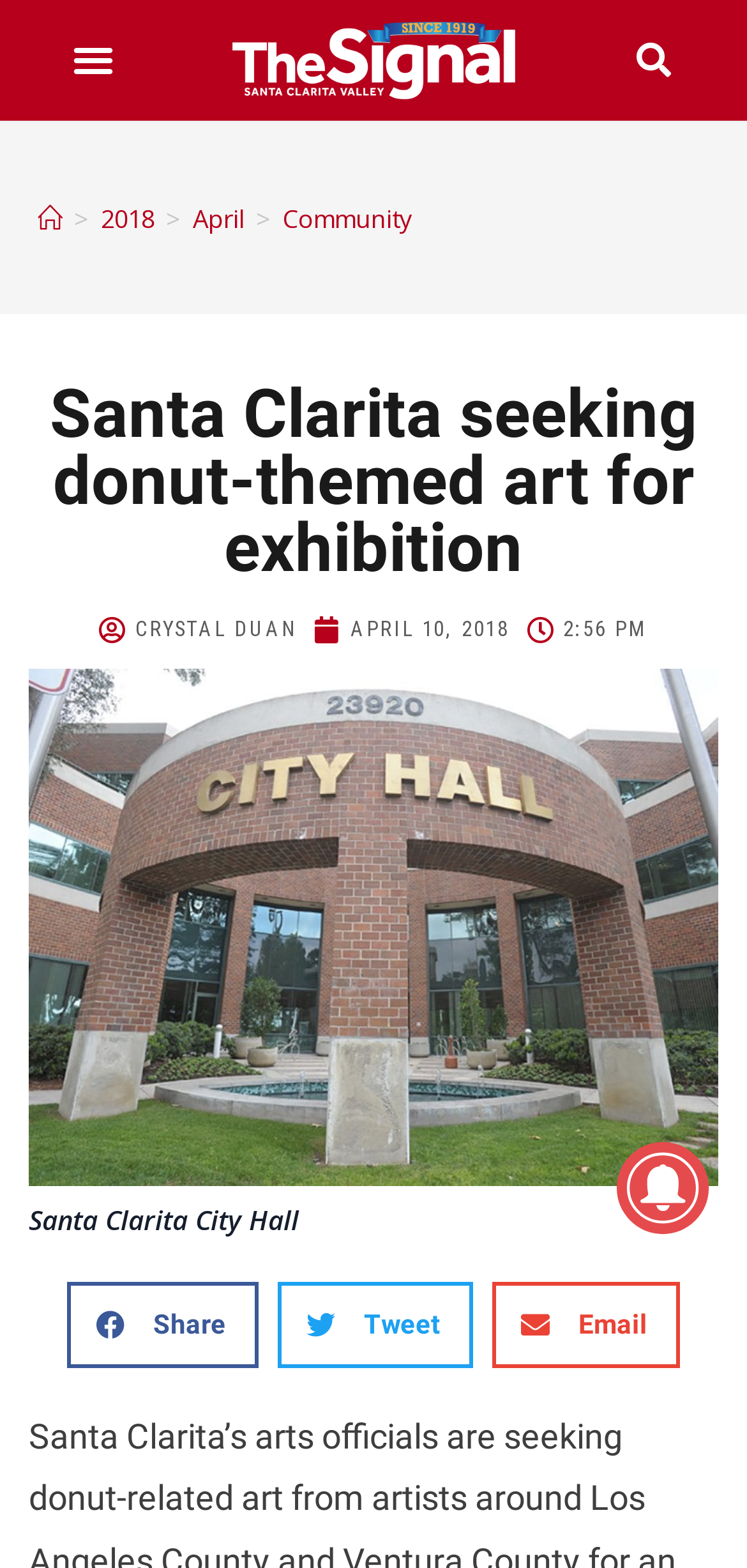Use a single word or phrase to answer this question: 
What is the date of the article?

April 10, 2018